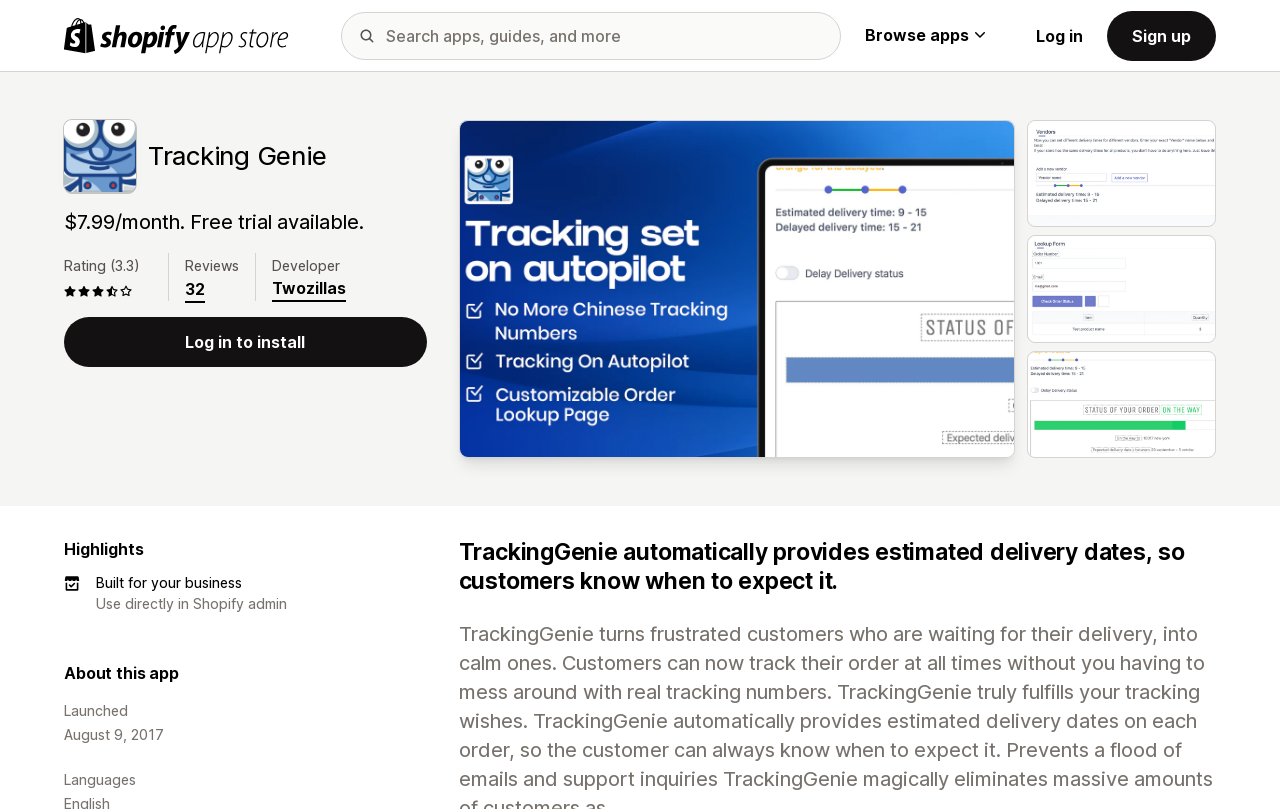Who developed the app?
Give a detailed and exhaustive answer to the question.

The developer of the app can be found in the link element with the text 'Twozillas' which is located below the app name and cost.